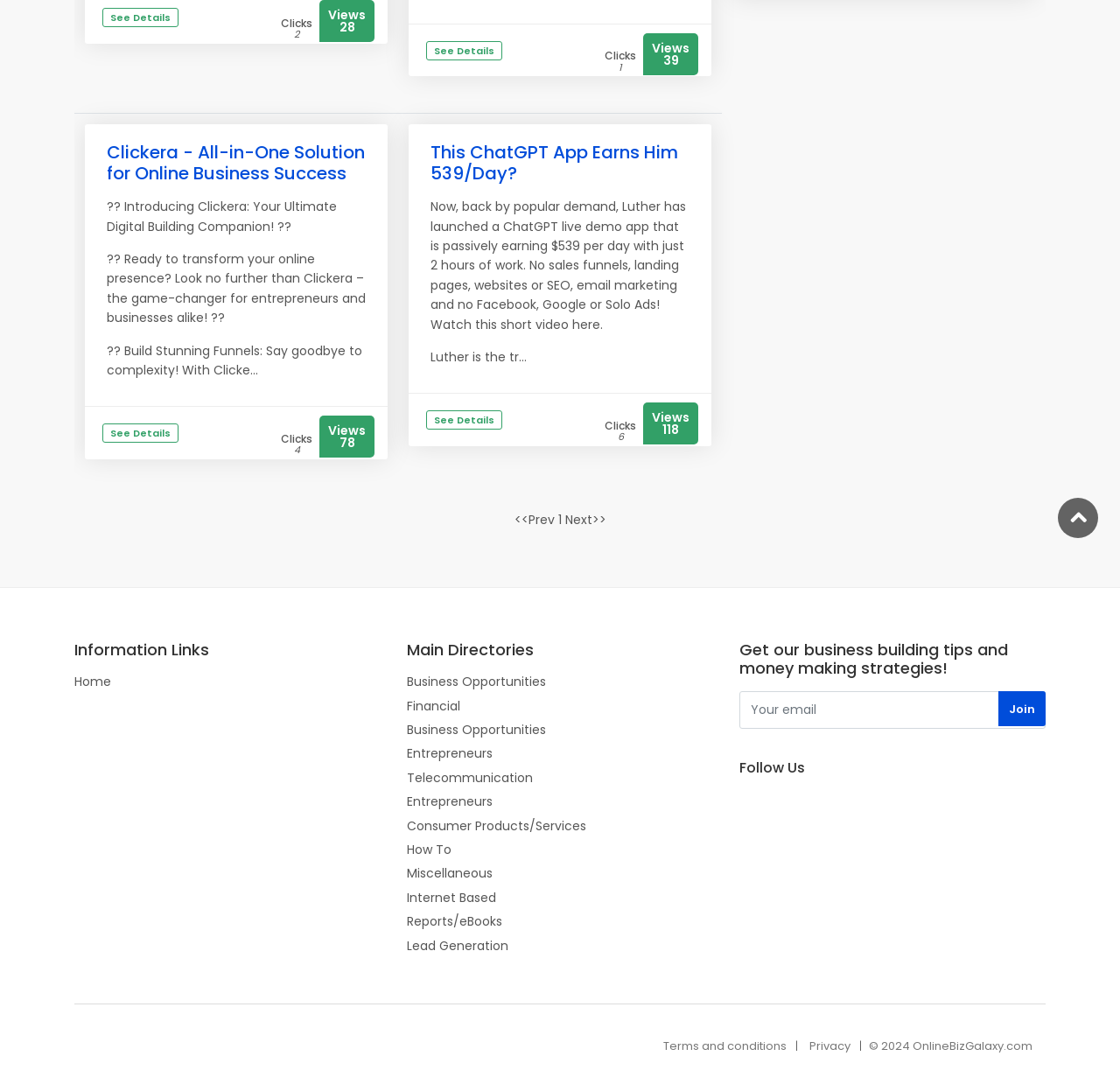Locate the UI element described by Business Opportunities in the provided webpage screenshot. Return the bounding box coordinates in the format (top-left x, top-left y, bottom-right x, bottom-right y), ensuring all values are between 0 and 1.

[0.363, 0.616, 0.488, 0.634]